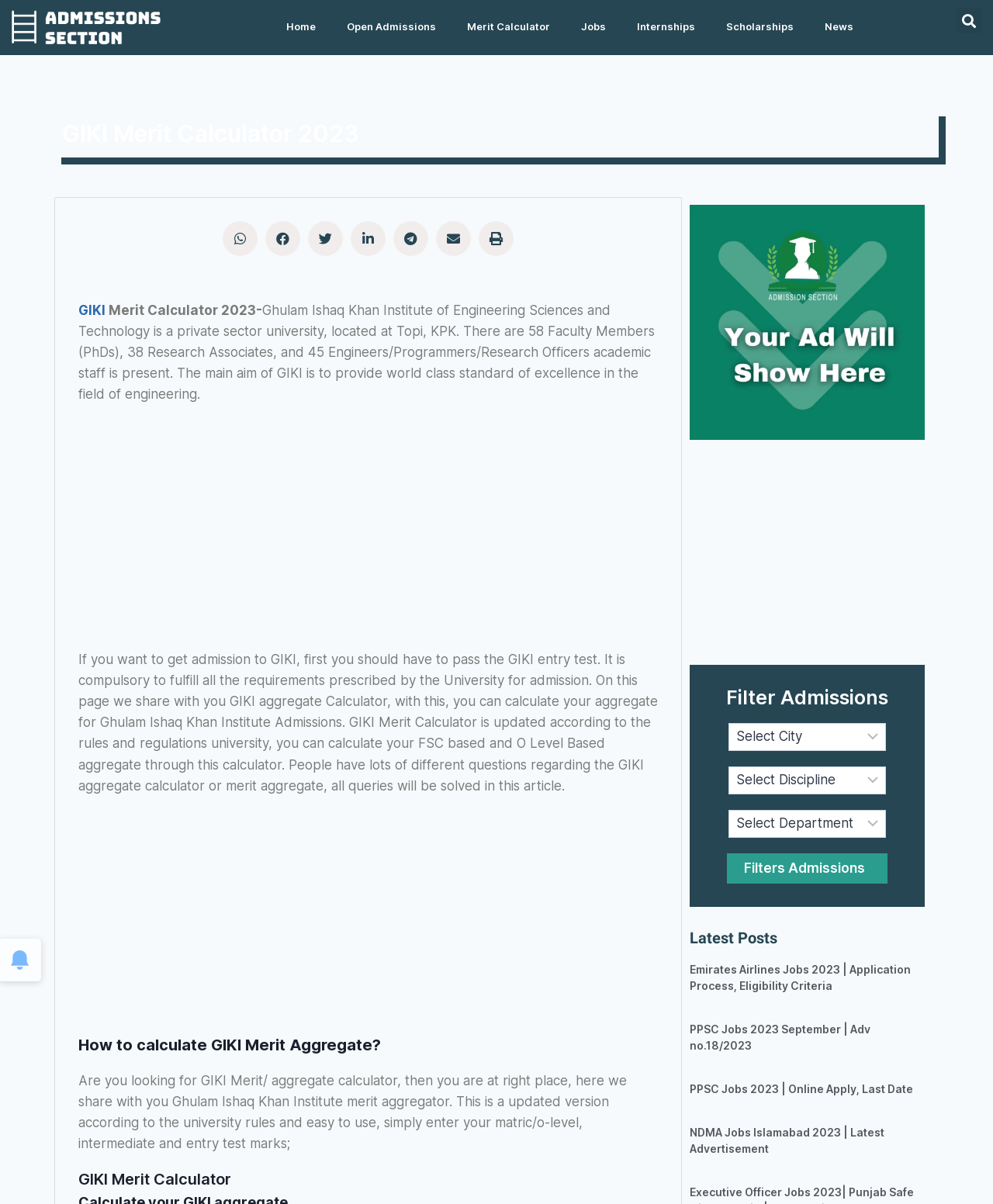Determine the coordinates of the bounding box that should be clicked to complete the instruction: "Share on whatsapp". The coordinates should be represented by four float numbers between 0 and 1: [left, top, right, bottom].

[0.224, 0.183, 0.259, 0.212]